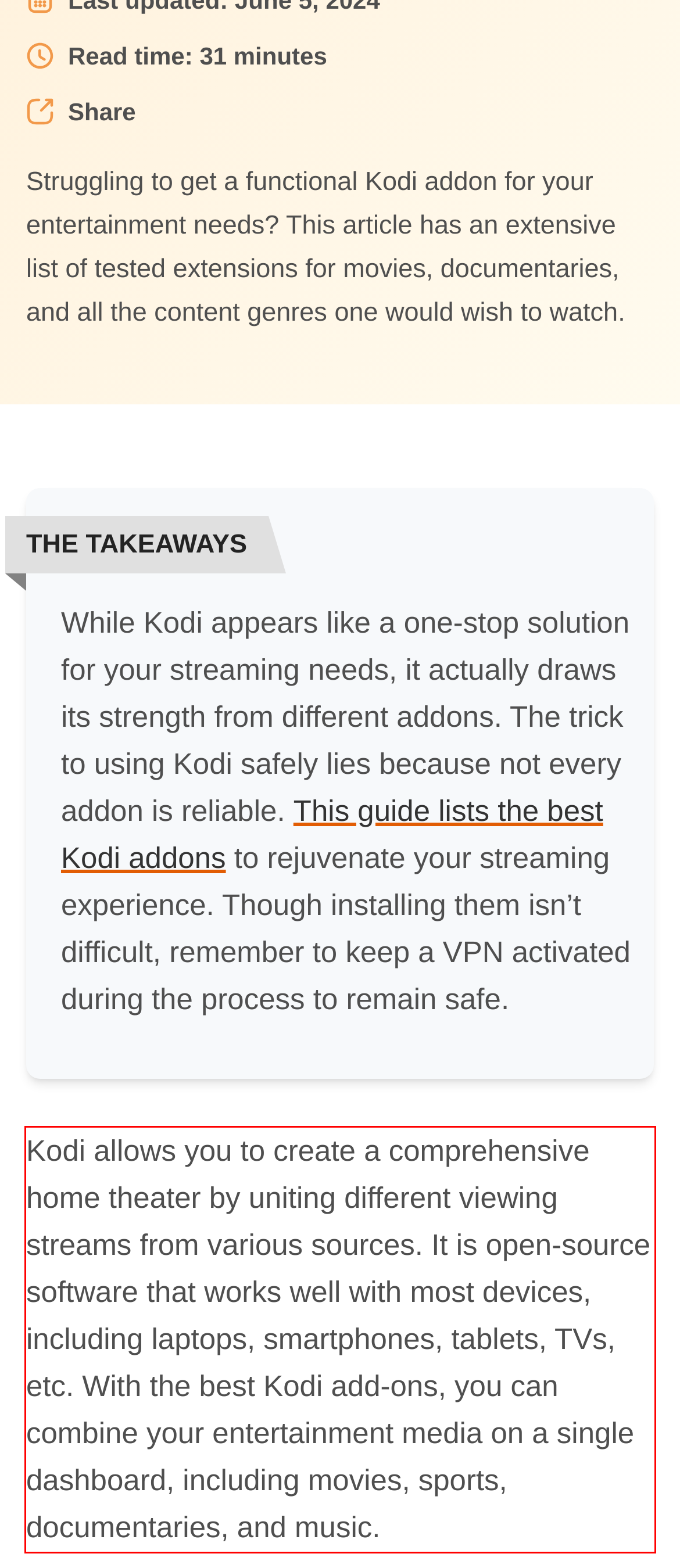You have a screenshot of a webpage where a UI element is enclosed in a red rectangle. Perform OCR to capture the text inside this red rectangle.

Kodi allows you to create a comprehensive home theater by uniting different viewing streams from various sources. It is open-source software that works well with most devices, including laptops, smartphones, tablets, TVs, etc. With the best Kodi add-ons, you can combine your entertainment media on a single dashboard, including movies, sports, documentaries, and music.